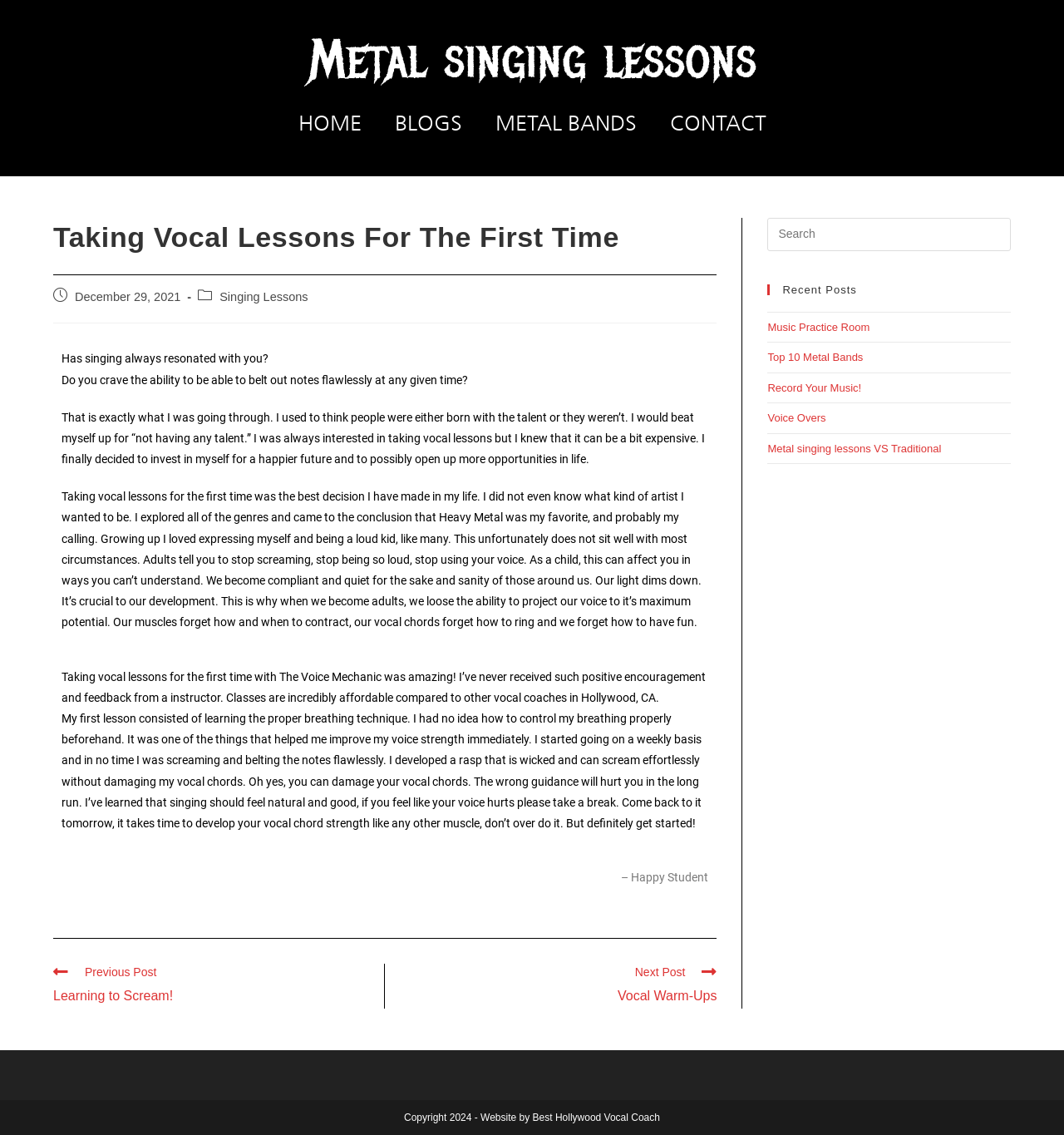Find the bounding box coordinates of the element's region that should be clicked in order to follow the given instruction: "Go to HOME". The coordinates should consist of four float numbers between 0 and 1, i.e., [left, top, right, bottom].

[0.264, 0.092, 0.355, 0.125]